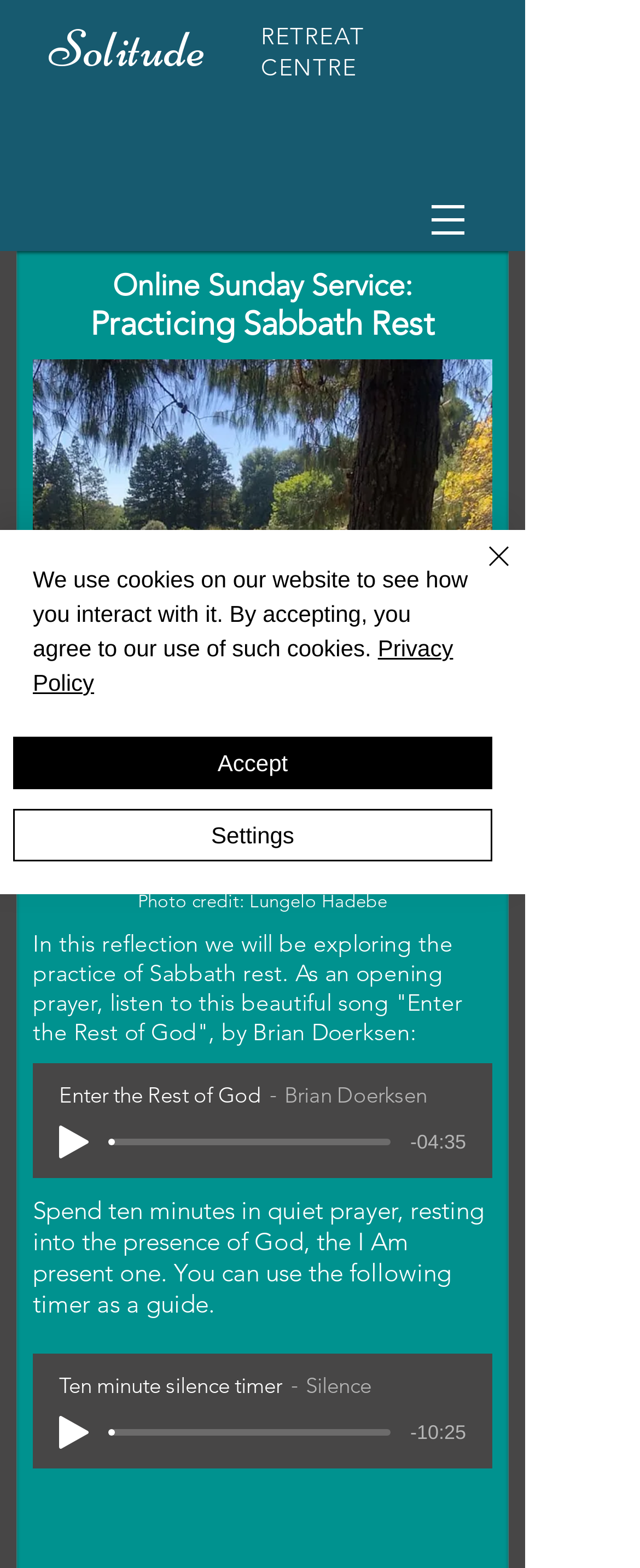Give a one-word or one-phrase response to the question: 
What is the duration of the online Sunday service?

Not specified